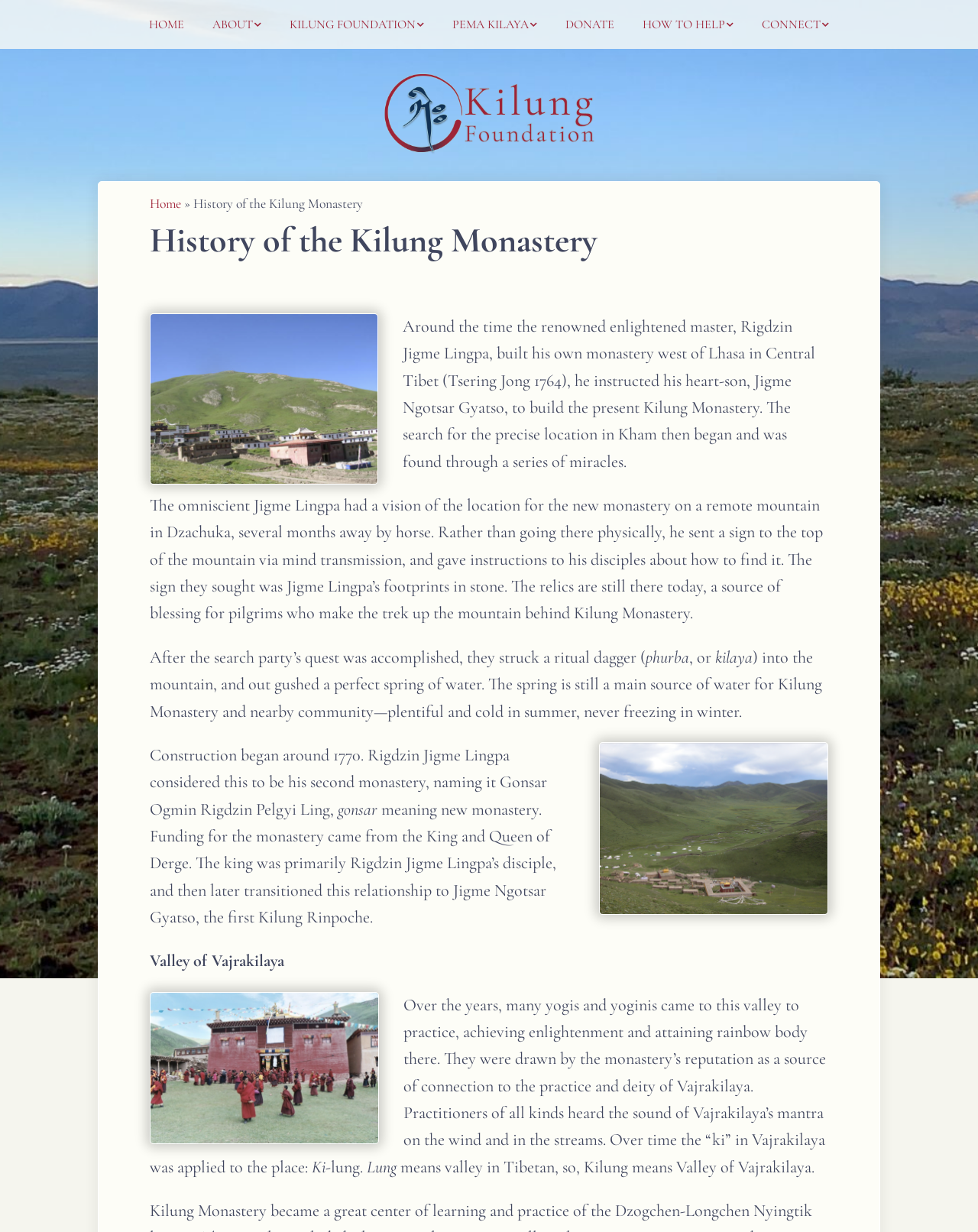What is the meaning of 'Gonsar' in Tibetan?
Could you please answer the question thoroughly and with as much detail as possible?

The text states that Rigdzin Jigme Lingpa considered Kilung Monastery to be his second monastery, naming it Gonsar Ogmin Rigdzin Pelgyi Ling, where 'Gonsar' means 'new monastery' in Tibetan.